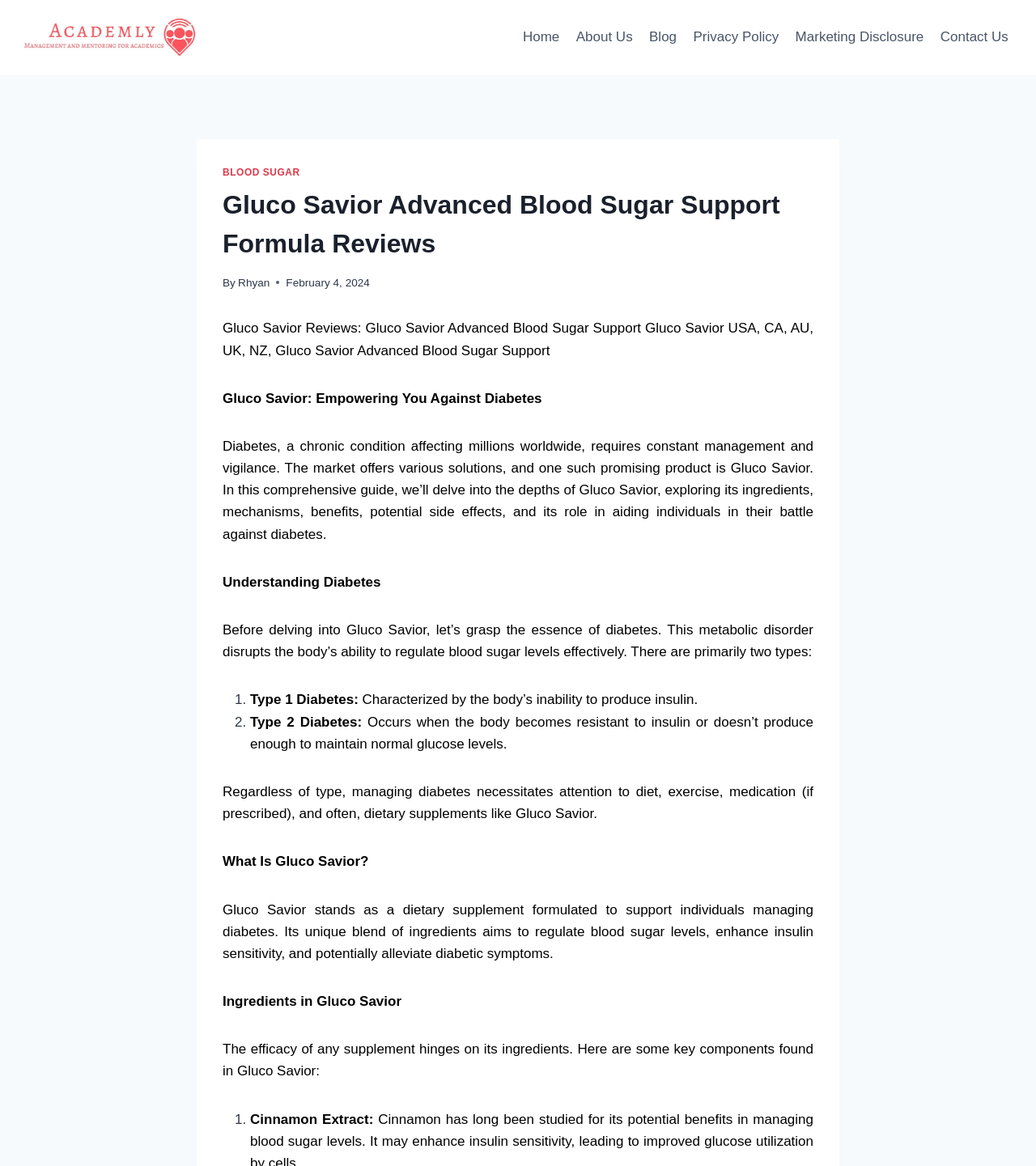Please identify the bounding box coordinates of the element that needs to be clicked to execute the following command: "Click the 'BLOOD SUGAR' link". Provide the bounding box using four float numbers between 0 and 1, formatted as [left, top, right, bottom].

[0.215, 0.143, 0.29, 0.153]